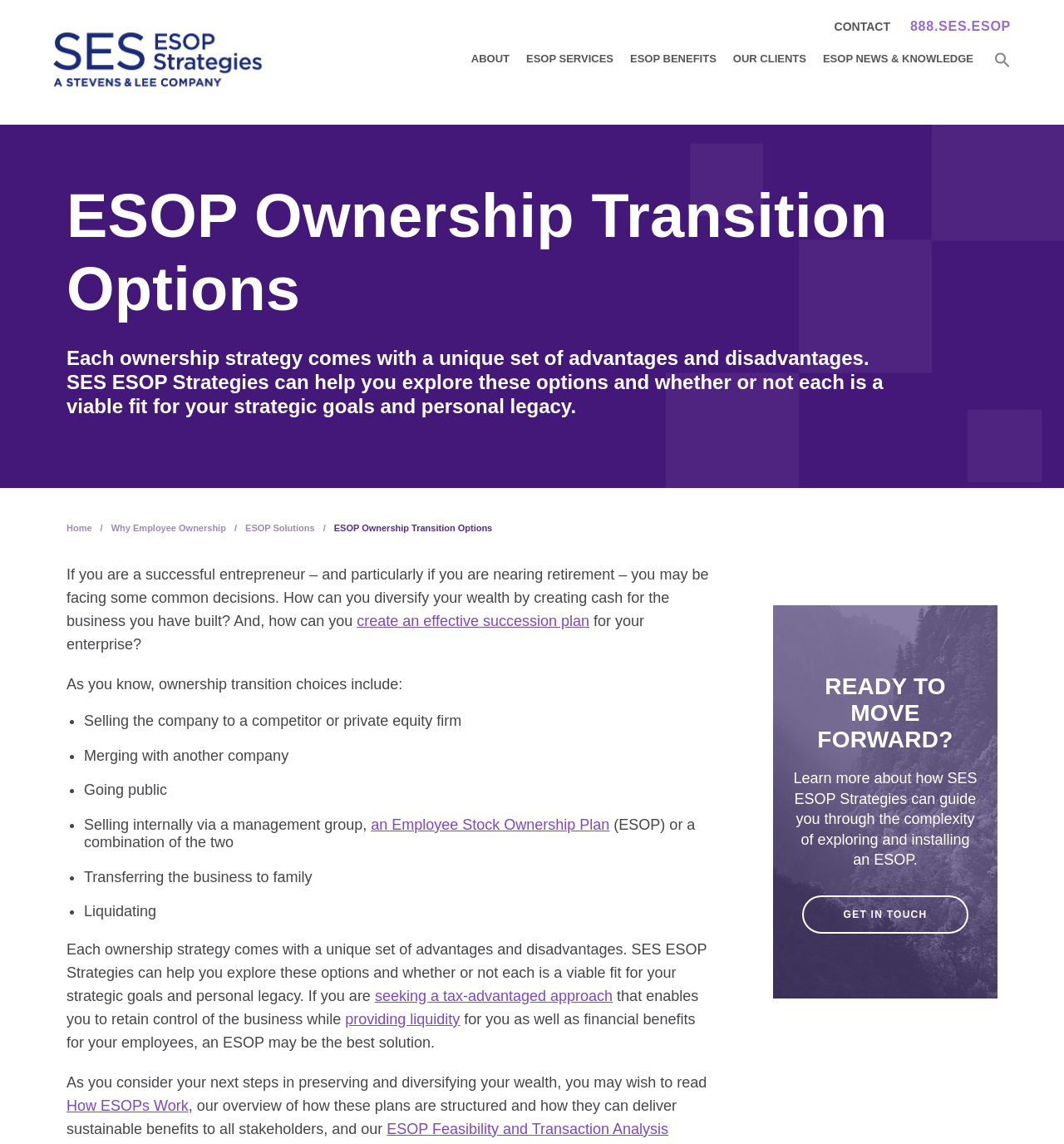Please determine the bounding box coordinates of the clickable area required to carry out the following instruction: "Search for something". The coordinates must be four float numbers between 0 and 1, represented as [left, top, right, bottom].

[0.934, 0.045, 0.95, 0.062]